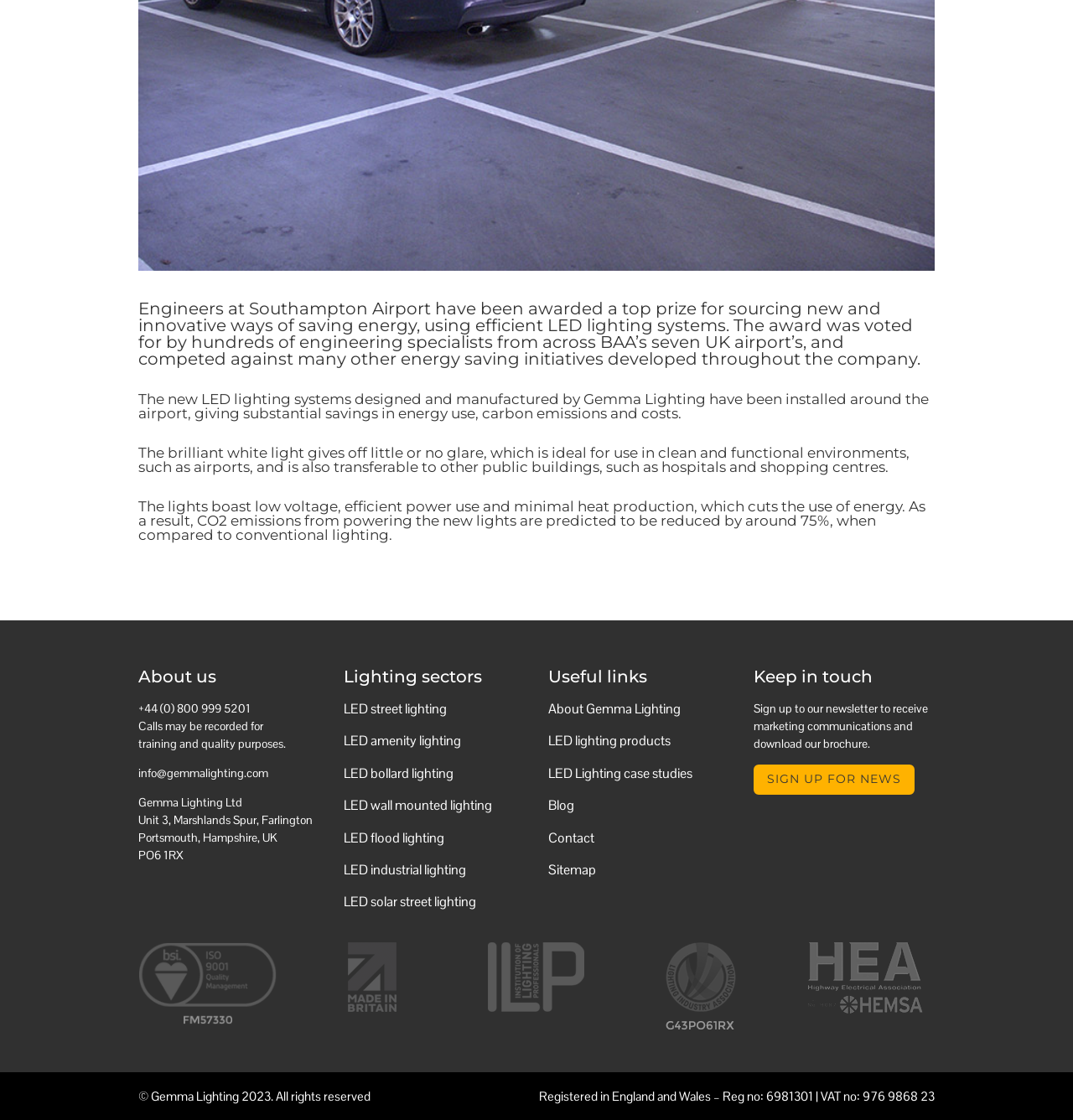Based on the element description: "Blog", identify the UI element and provide its bounding box coordinates. Use four float numbers between 0 and 1, [left, top, right, bottom].

[0.511, 0.711, 0.535, 0.727]